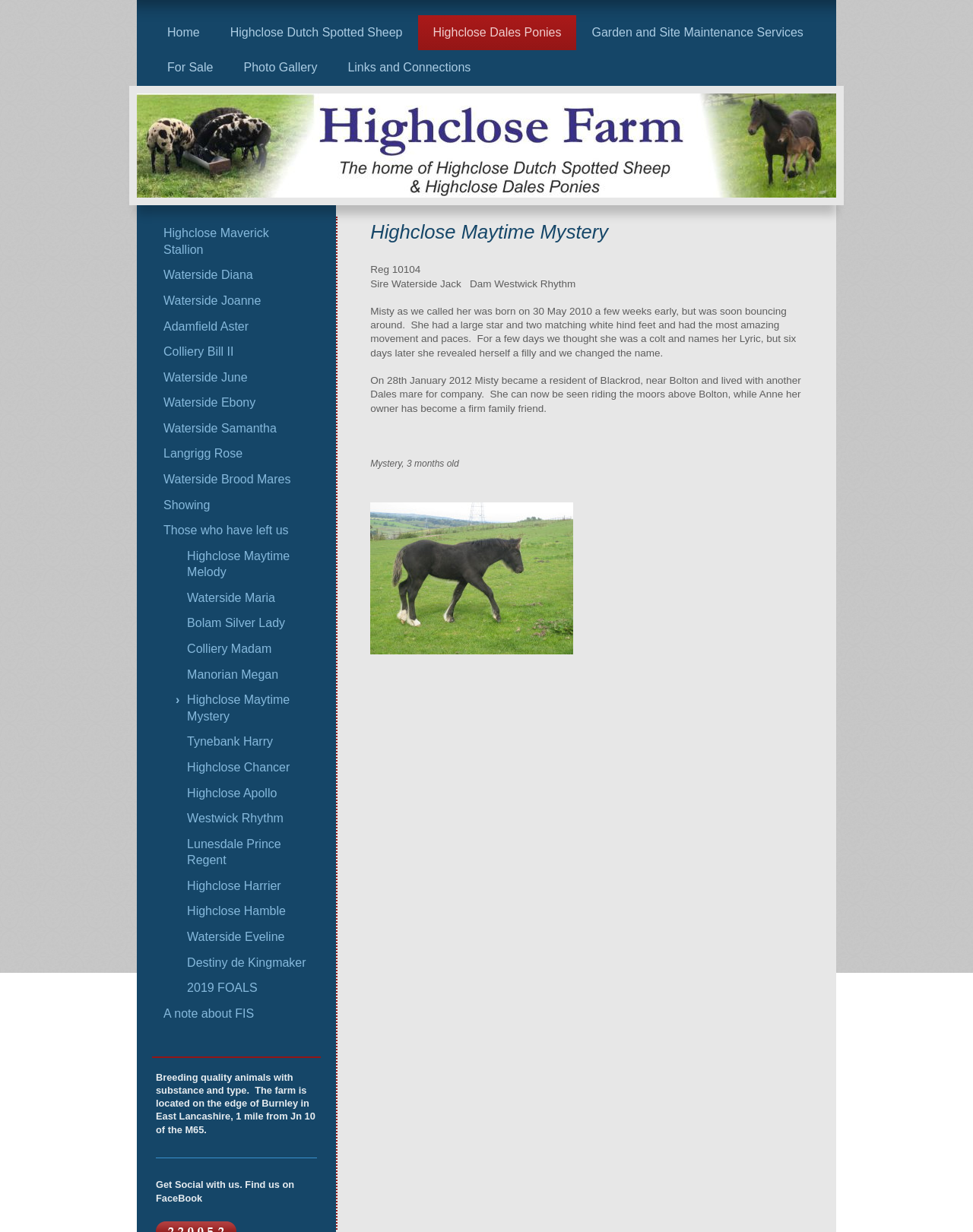Specify the bounding box coordinates of the element's area that should be clicked to execute the given instruction: "Get Social with us on FaceBook". The coordinates should be four float numbers between 0 and 1, i.e., [left, top, right, bottom].

[0.16, 0.956, 0.326, 0.978]